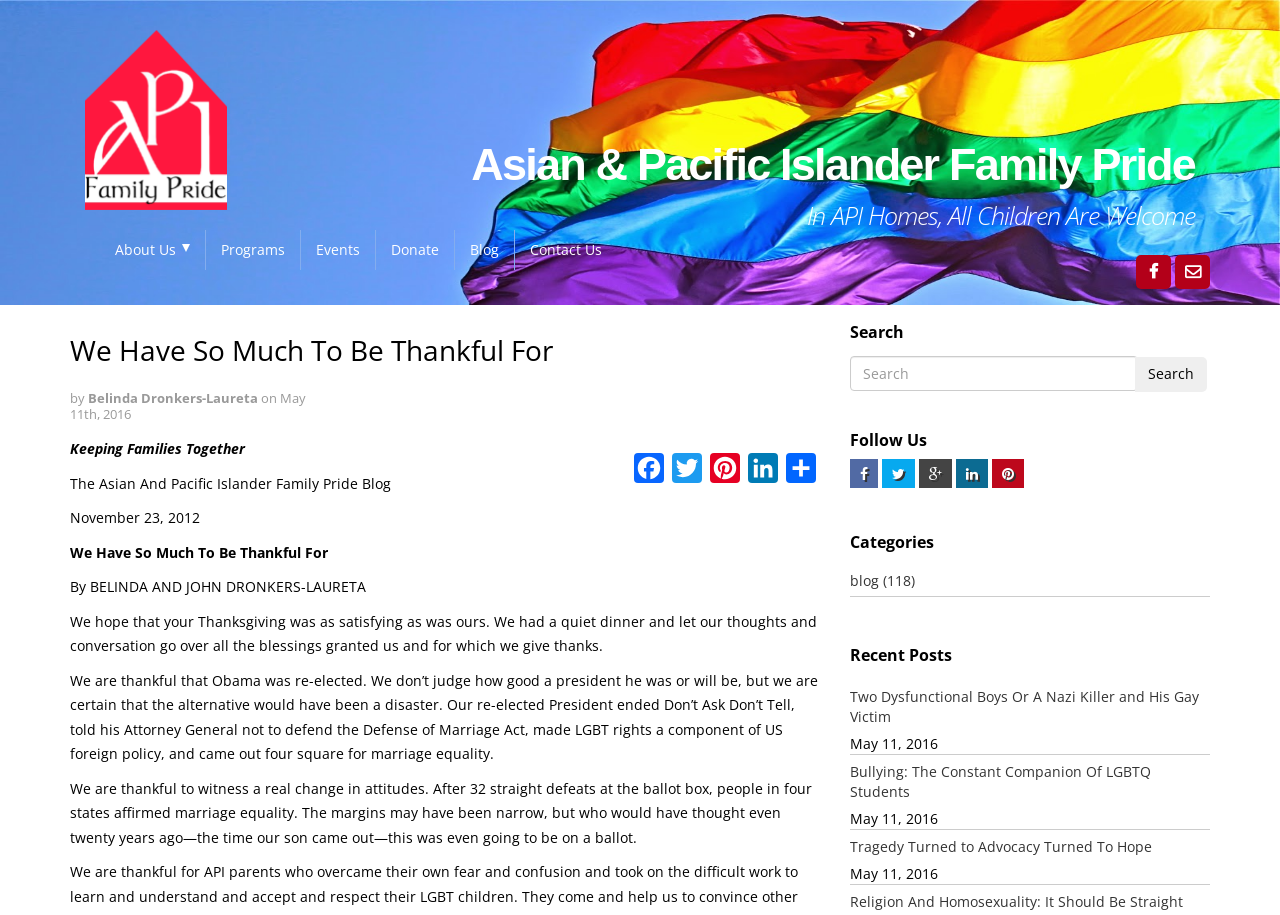What is the topic of the blog post?
Using the image, elaborate on the answer with as much detail as possible.

The topic of the blog post can be inferred from the text content of the webpage, which mentions 'We Have So Much To Be Thankful For' and discusses the author's thoughts on Thanksgiving.